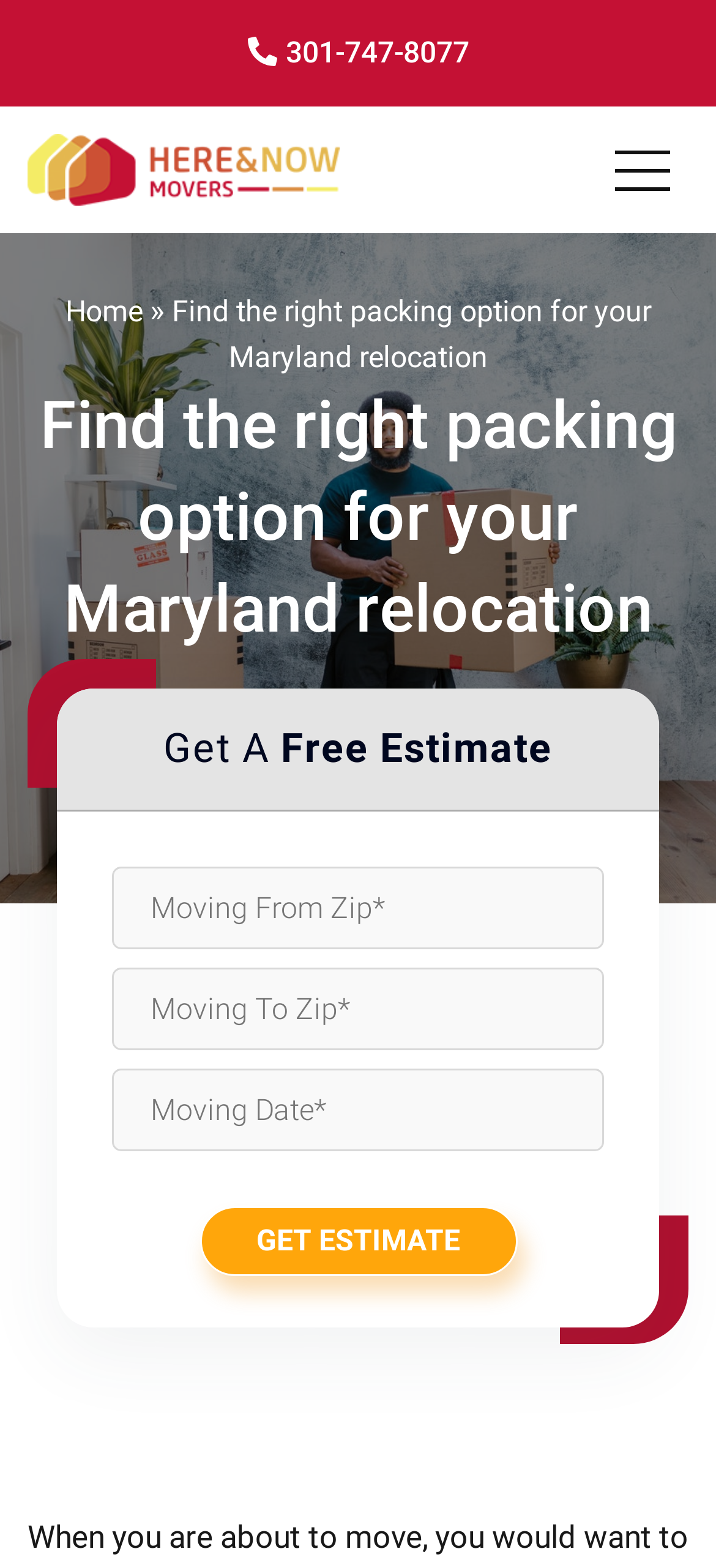What is the purpose of the 'GET ESTIMATE' button?
Use the screenshot to answer the question with a single word or phrase.

To get a free estimate